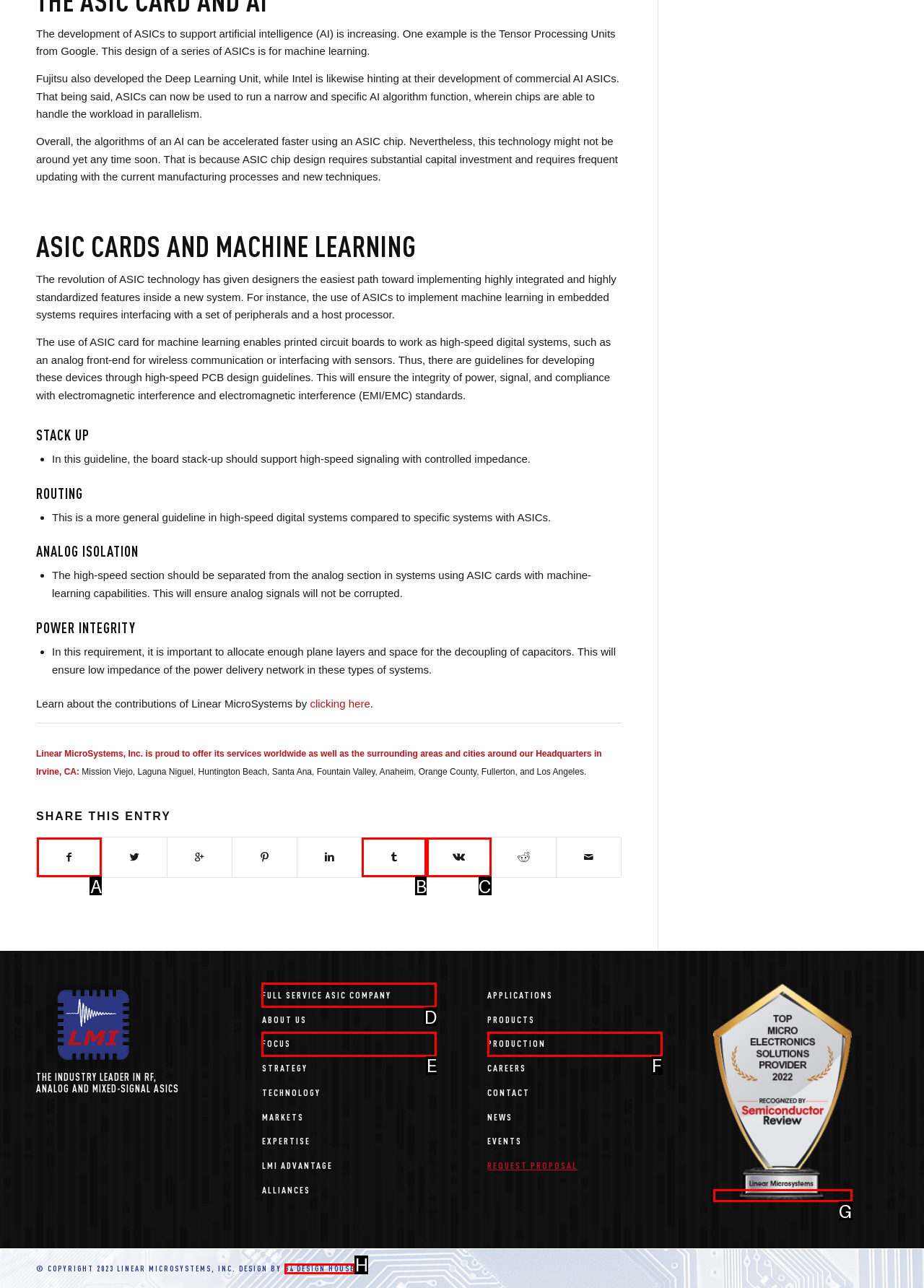Determine which option should be clicked to carry out this task: Click the 'G4 DESIGN HOUSE' link
State the letter of the correct choice from the provided options.

H